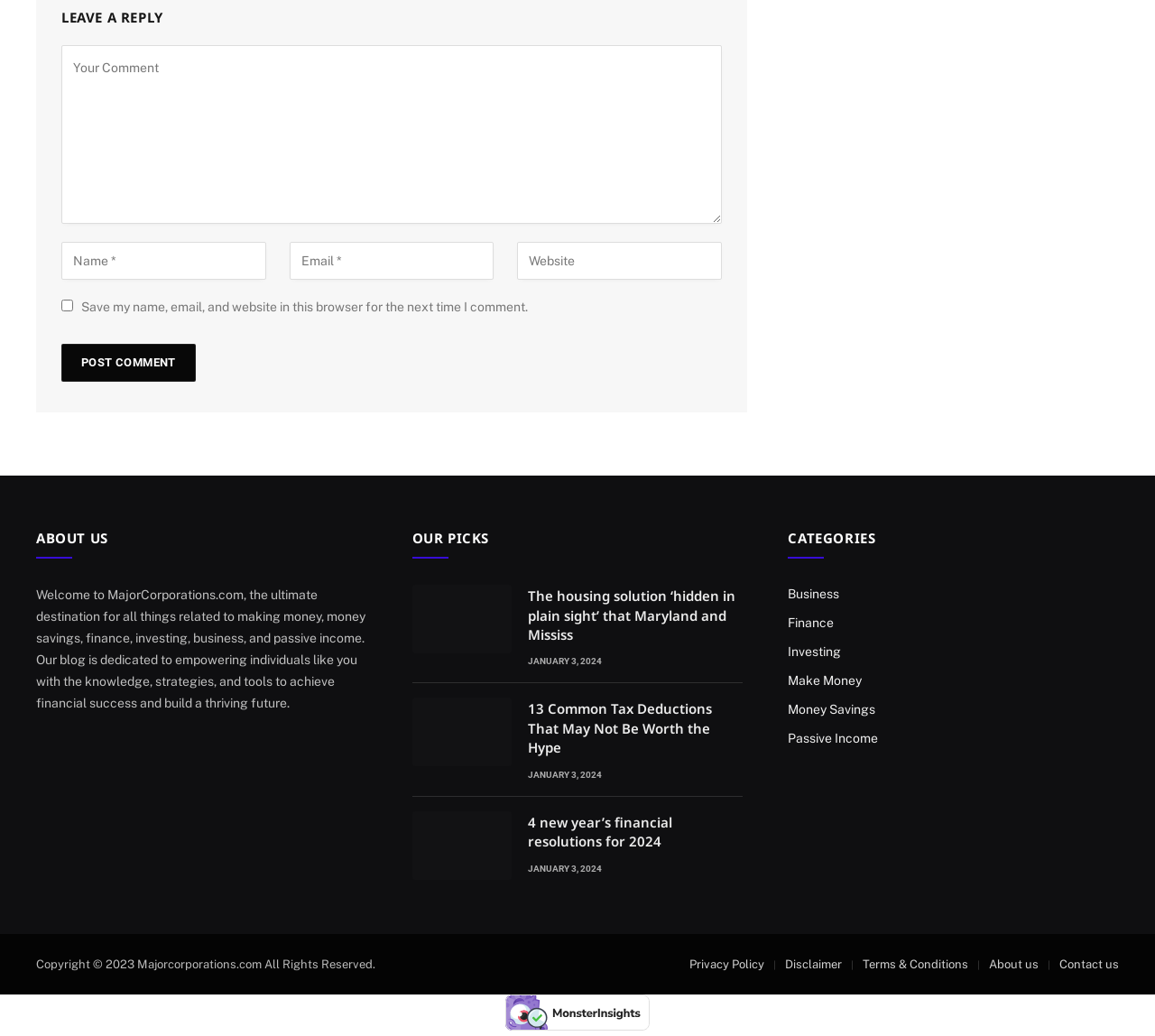Provide the bounding box coordinates of the area you need to click to execute the following instruction: "Read the article about 'The housing solution ‘hidden in plain sight’ that Maryland and Mississ'".

[0.357, 0.565, 0.643, 0.646]